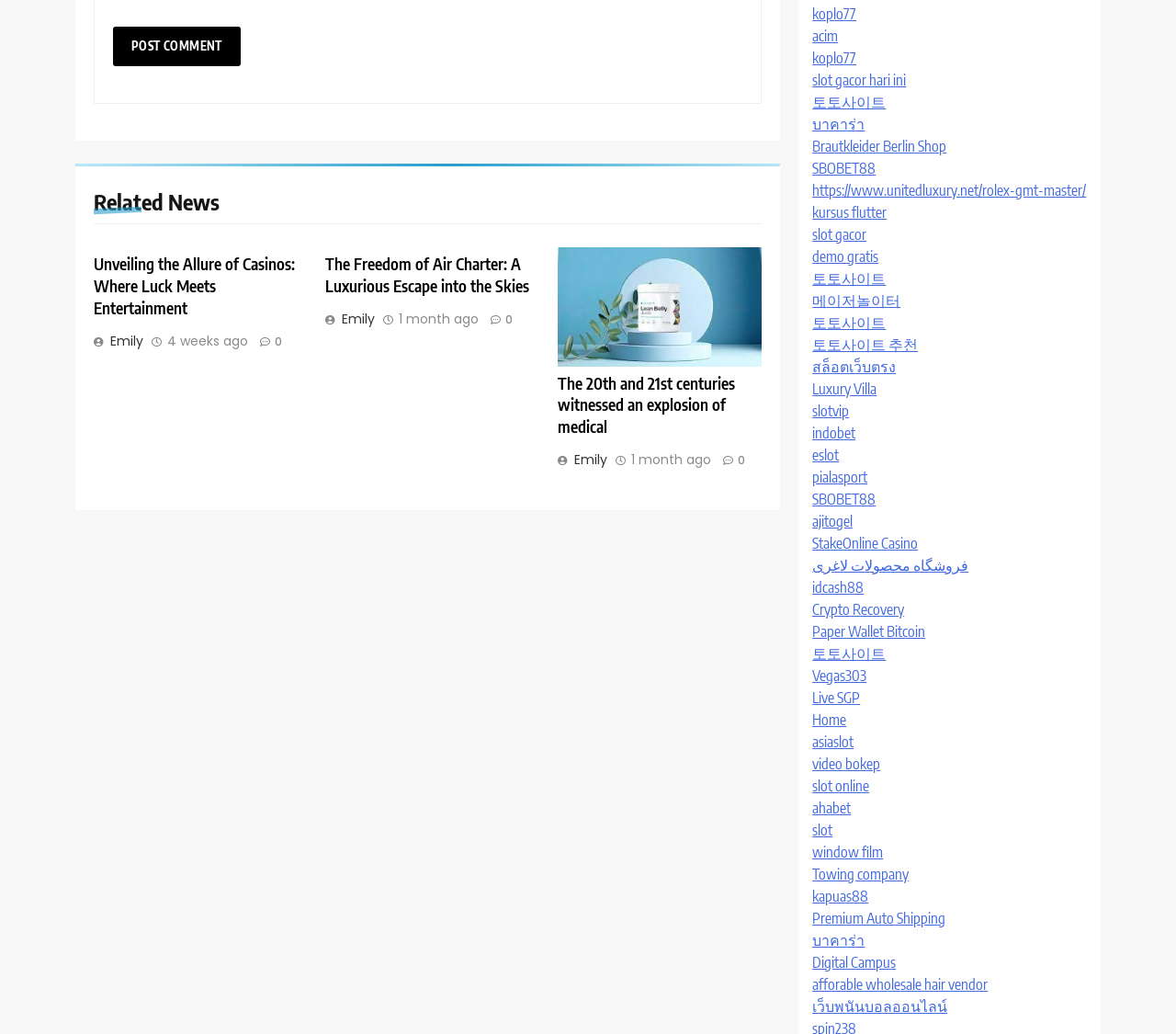What is the category of the webpage?
Using the information from the image, give a concise answer in one word or a short phrase.

News